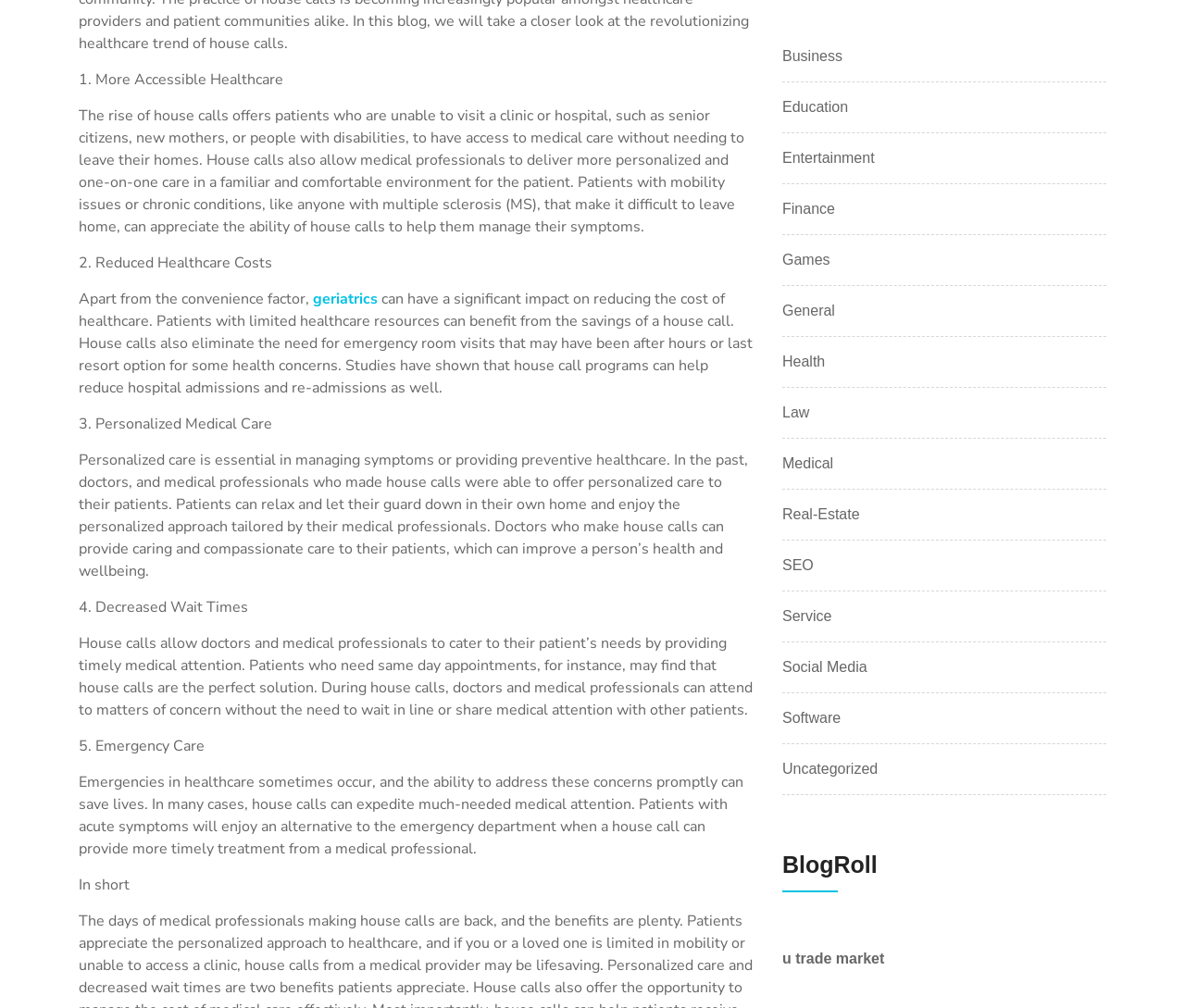Given the webpage screenshot and the description, determine the bounding box coordinates (top-left x, top-left y, bottom-right x, bottom-right y) that define the location of the UI element matching this description: u trade market

[0.66, 0.943, 0.746, 0.959]